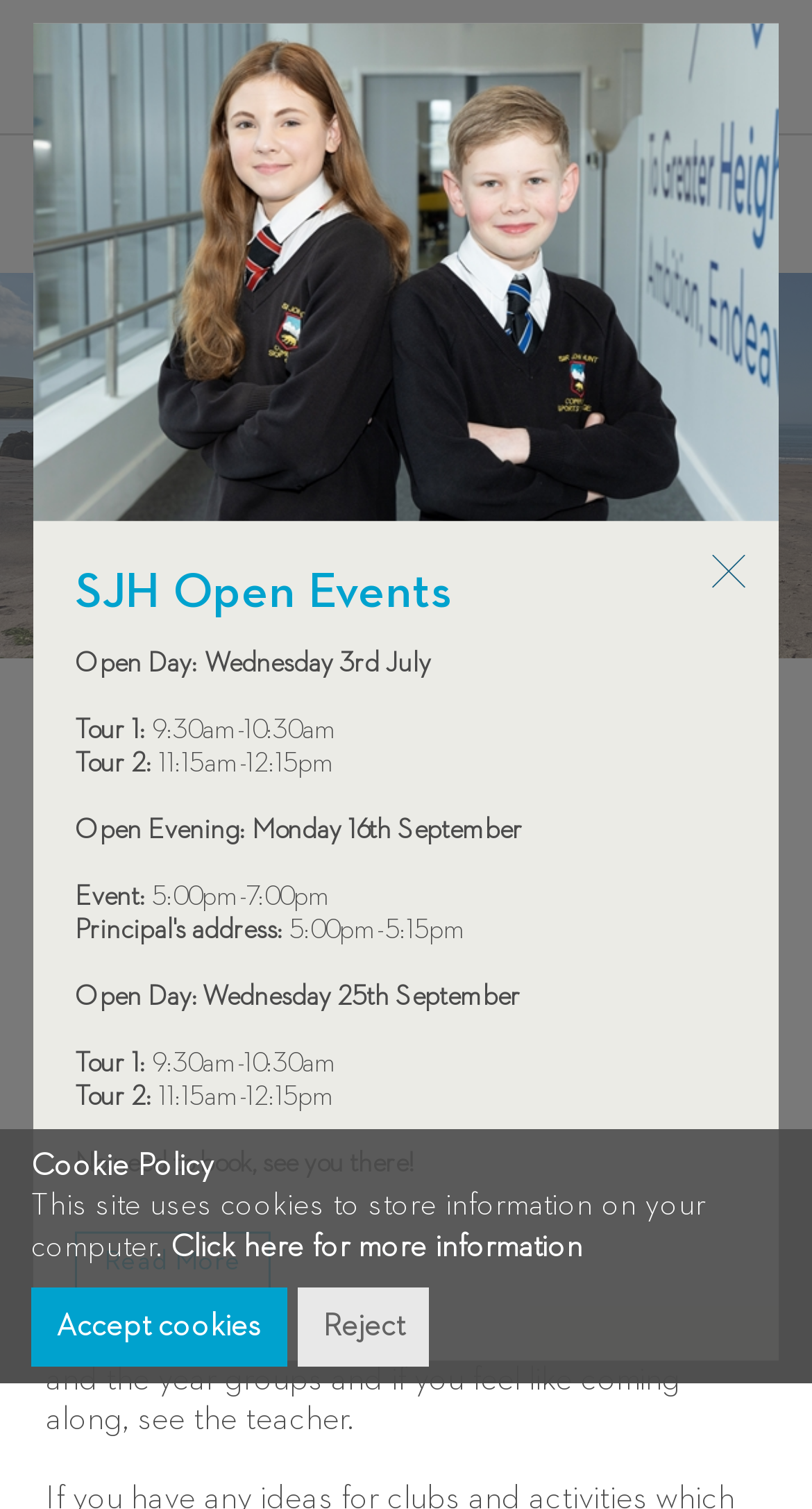Give a one-word or one-phrase response to the question: 
How many open events are listed?

2